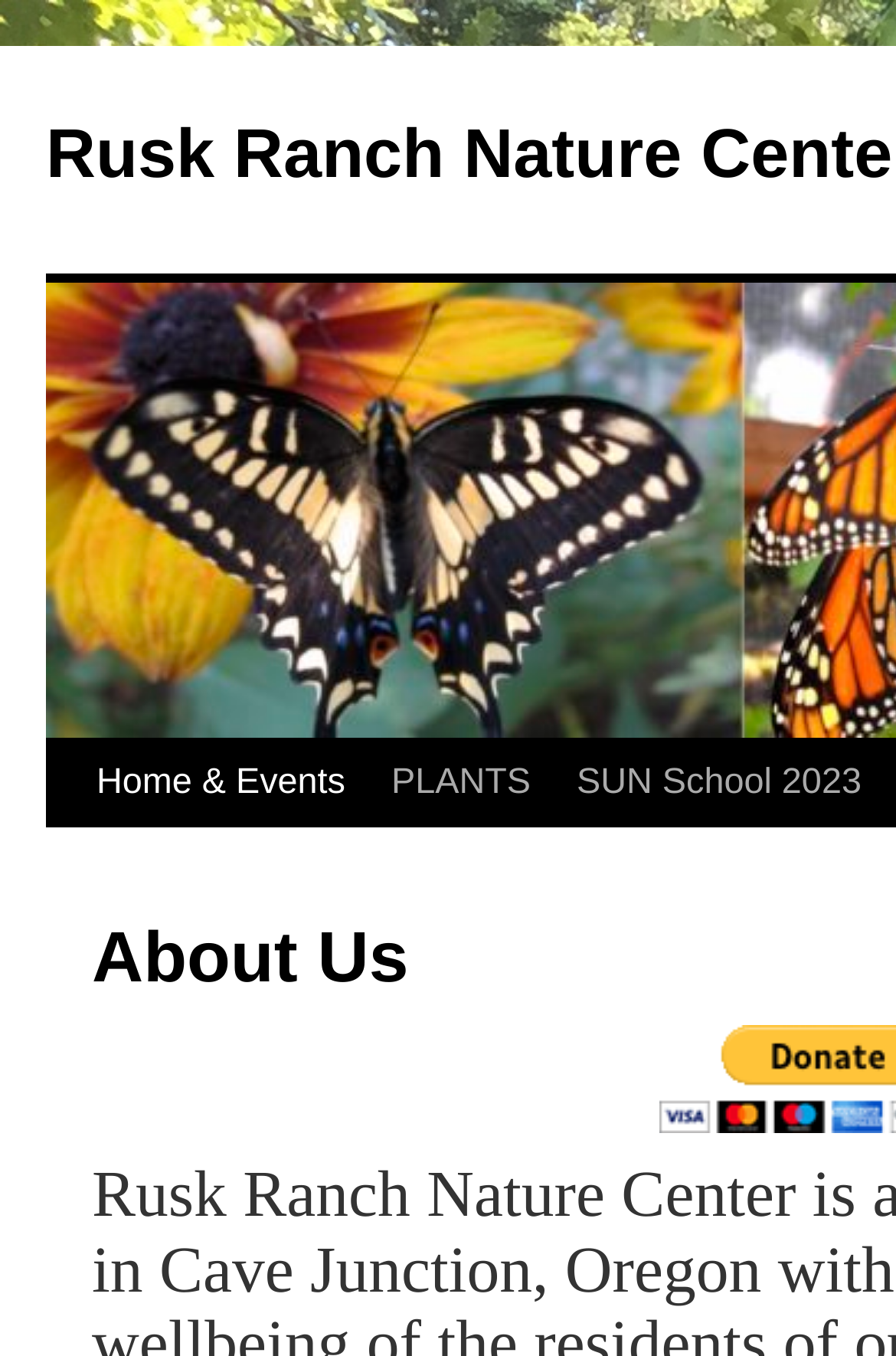From the given element description: "Skip to content", find the bounding box for the UI element. Provide the coordinates as four float numbers between 0 and 1, in the order [left, top, right, bottom].

[0.051, 0.546, 0.103, 0.739]